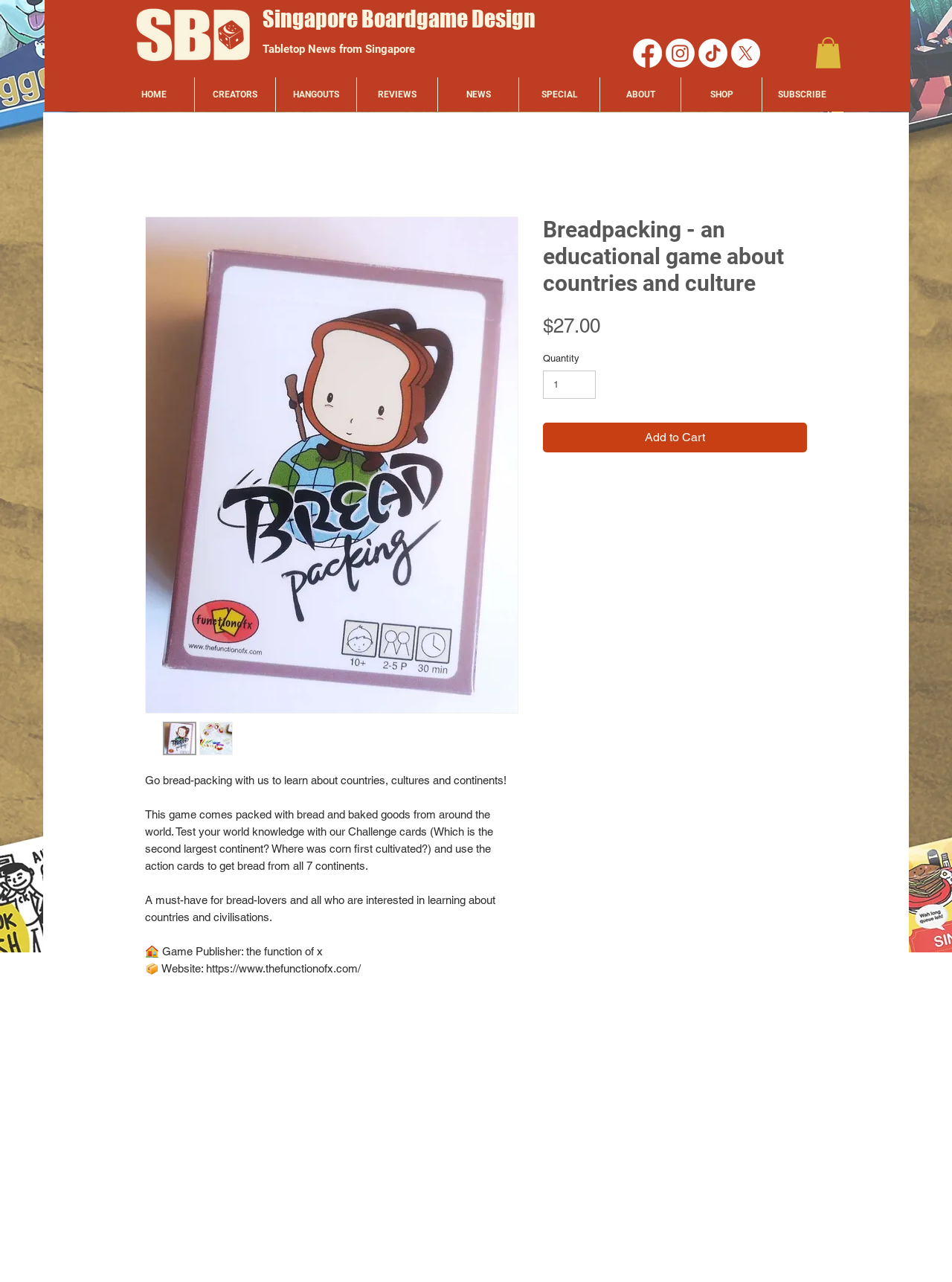What is the name of the educational game?
Please respond to the question with a detailed and informative answer.

The name of the educational game can be found in the article section of the webpage, where it is mentioned as 'Breadpacking - an educational game about countries and culture'.